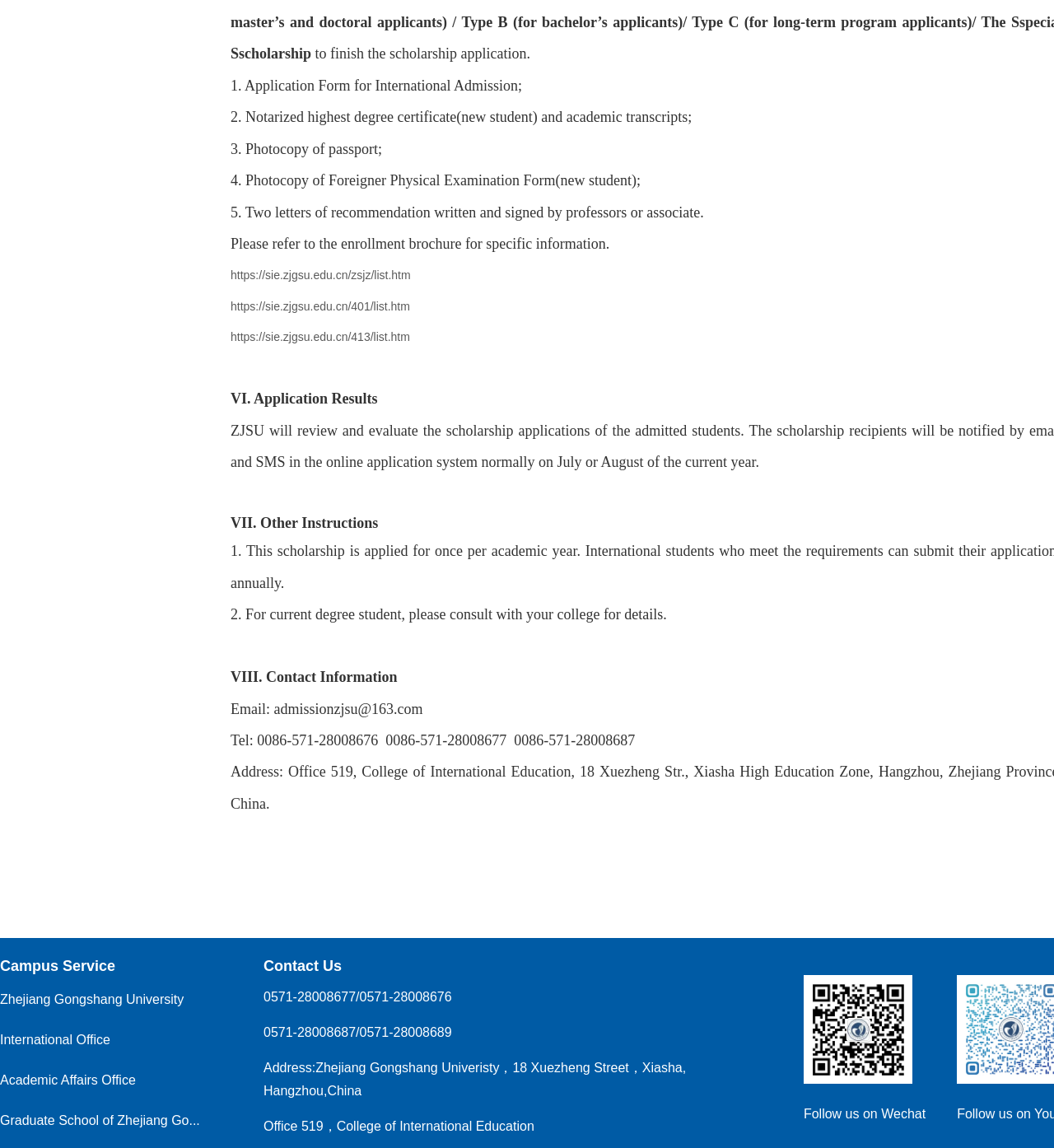Respond to the question below with a single word or phrase:
What is the first step in the scholarship application?

Application Form for International Admission